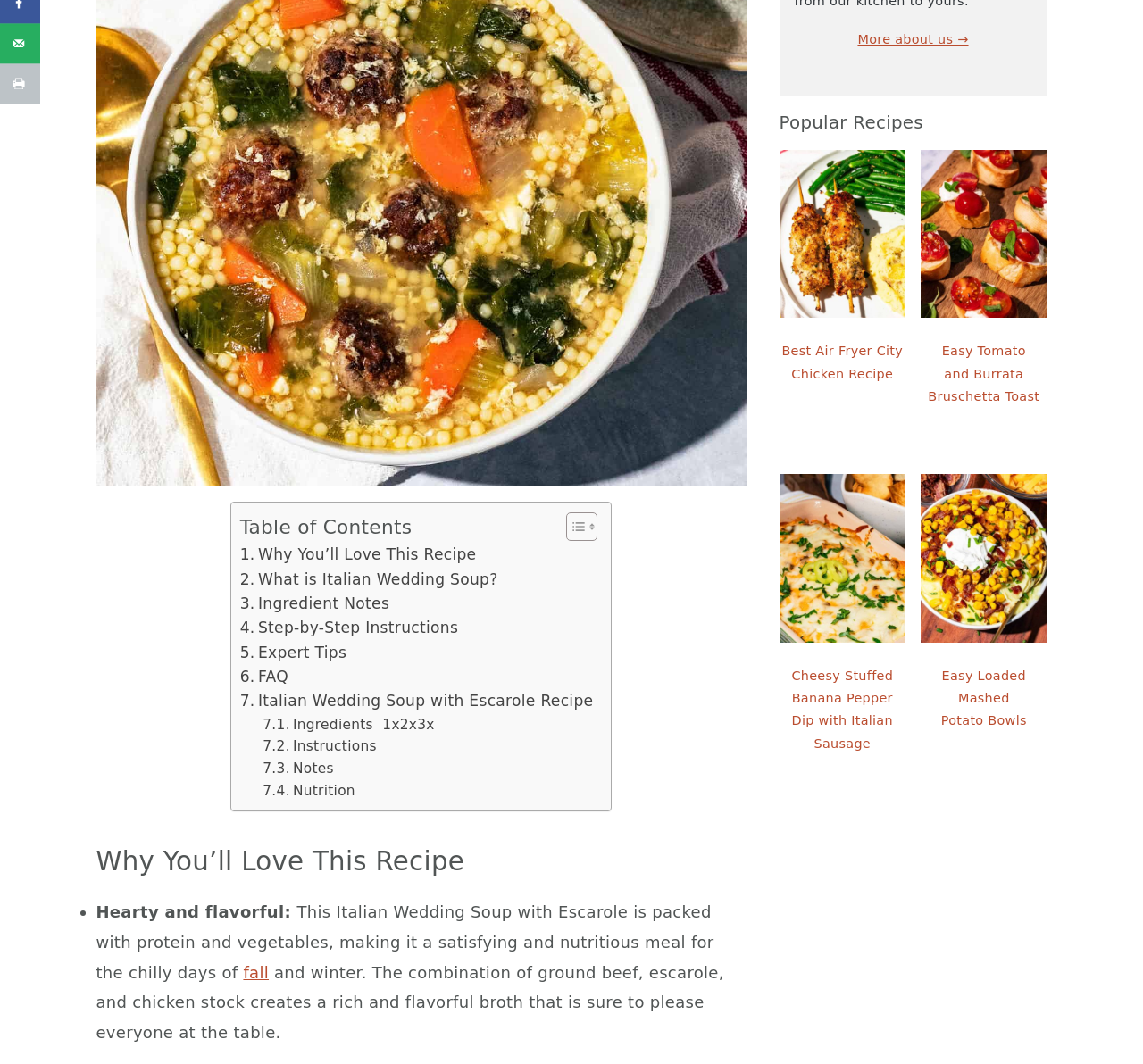Identify the bounding box coordinates for the UI element described as follows: "Why You’ll Love This Recipe". Ensure the coordinates are four float numbers between 0 and 1, formatted as [left, top, right, bottom].

[0.21, 0.51, 0.417, 0.533]